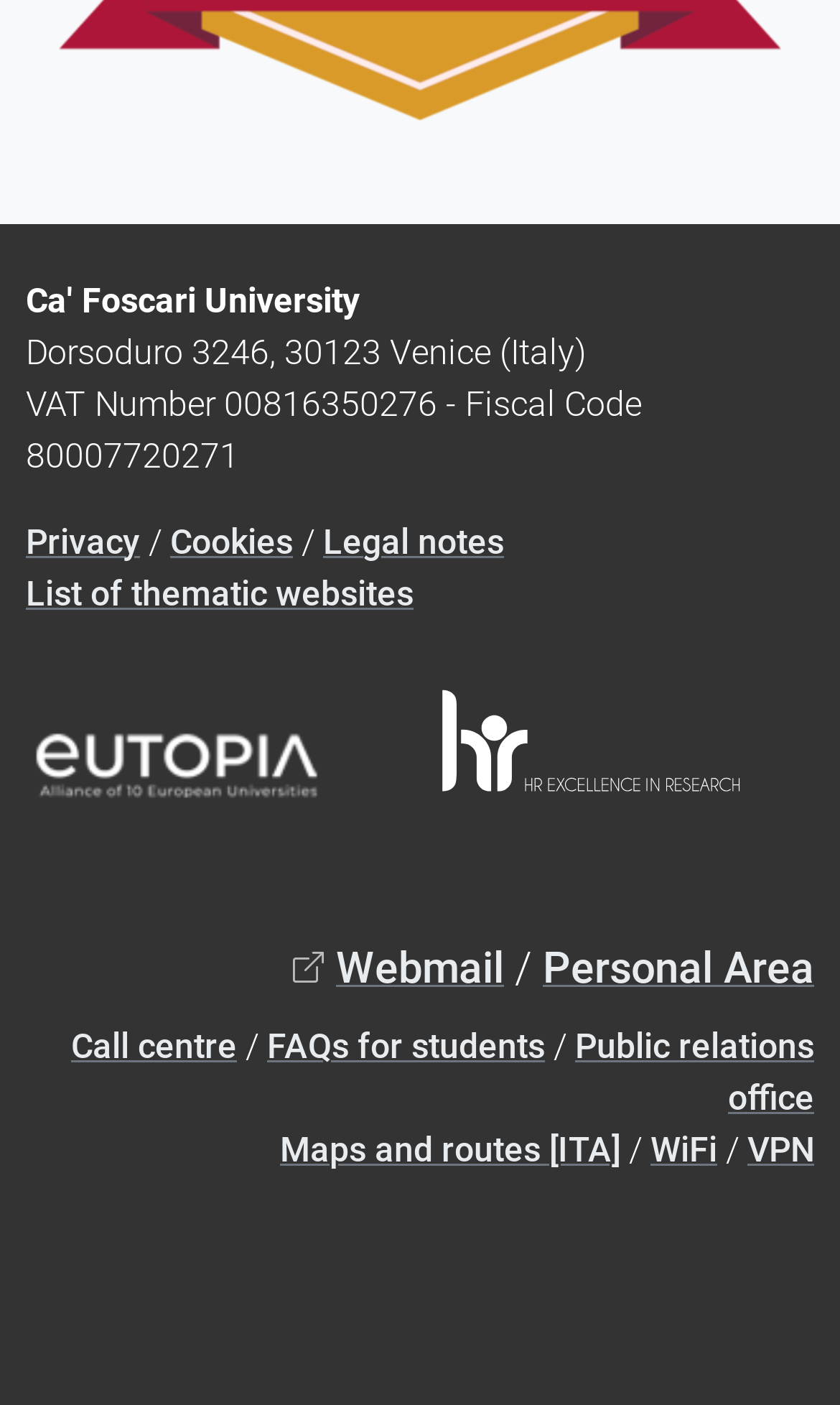Determine the coordinates of the bounding box for the clickable area needed to execute this instruction: "Enter email address".

None